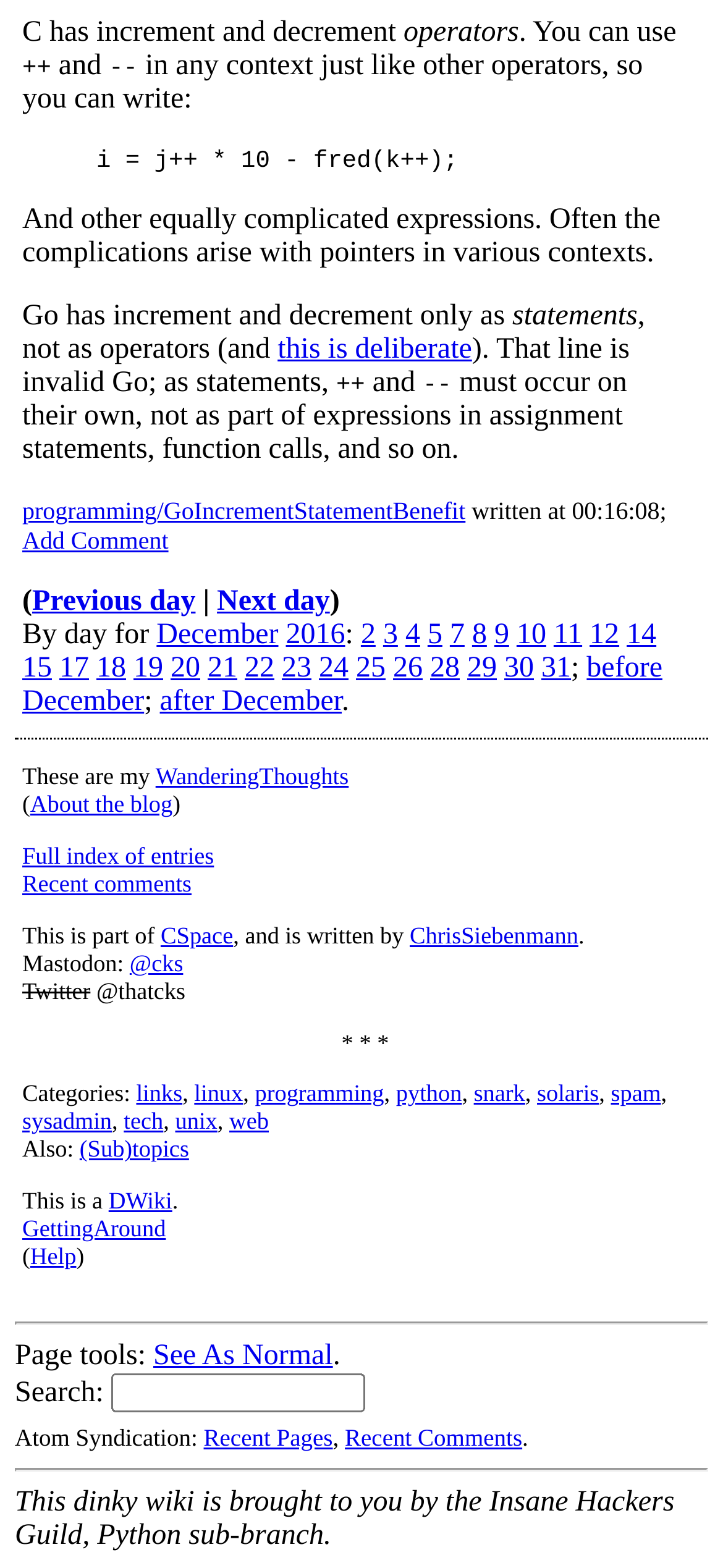Respond with a single word or phrase for the following question: 
What is the date of the blog post?

December 2, 2016